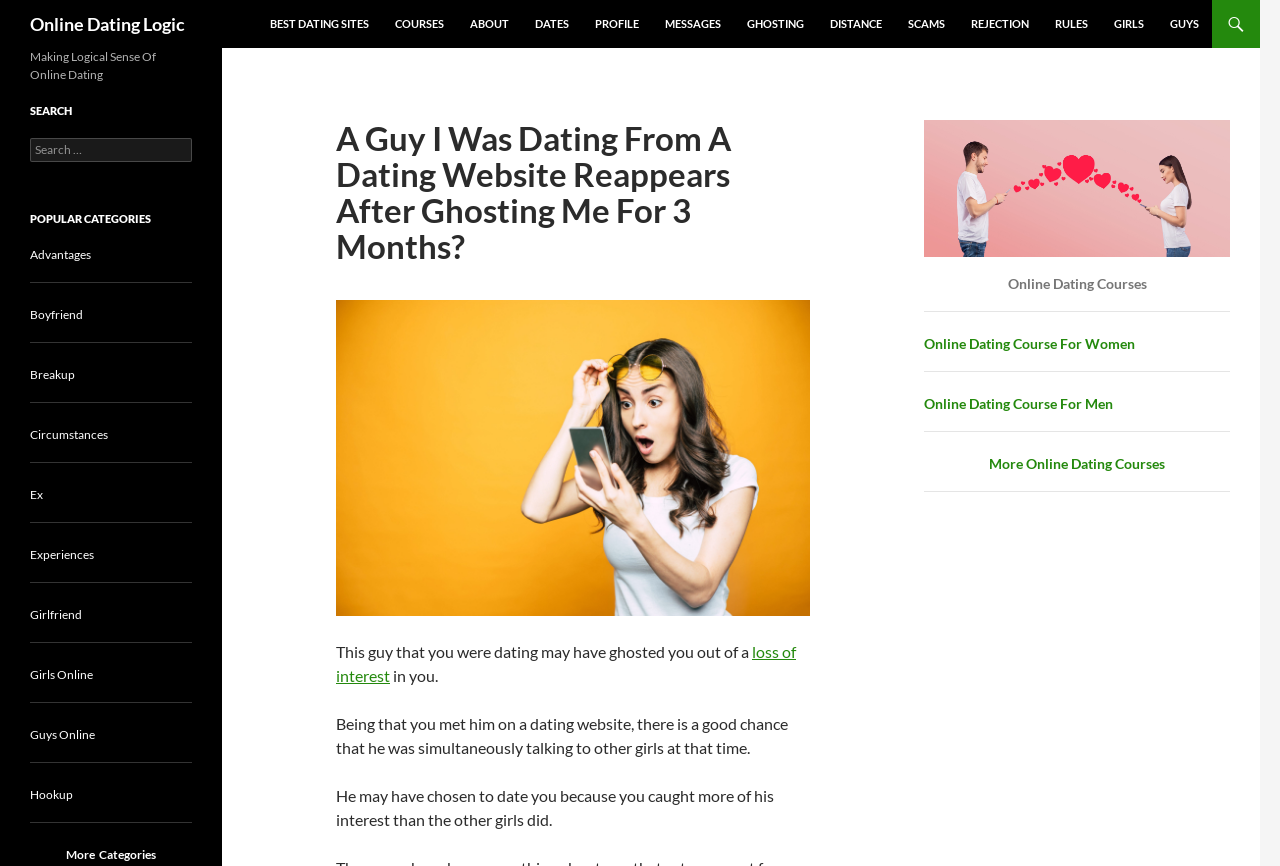Identify the bounding box for the UI element specified in this description: "More Online Dating Courses". The coordinates must be four float numbers between 0 and 1, formatted as [left, top, right, bottom].

[0.773, 0.526, 0.91, 0.545]